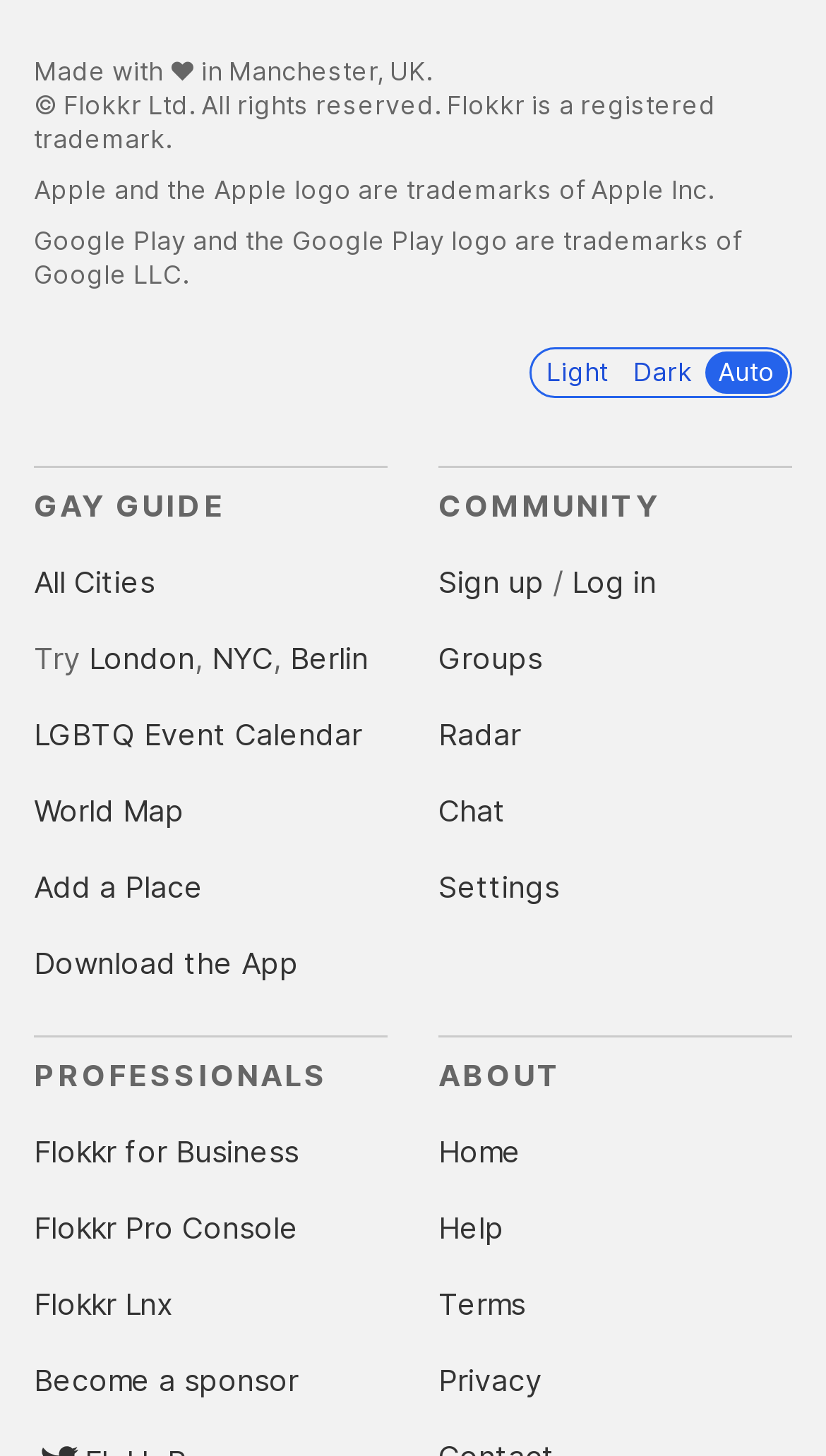Identify the bounding box coordinates for the region of the element that should be clicked to carry out the instruction: "View LGBTQ Event Calendar". The bounding box coordinates should be four float numbers between 0 and 1, i.e., [left, top, right, bottom].

[0.041, 0.491, 0.438, 0.516]